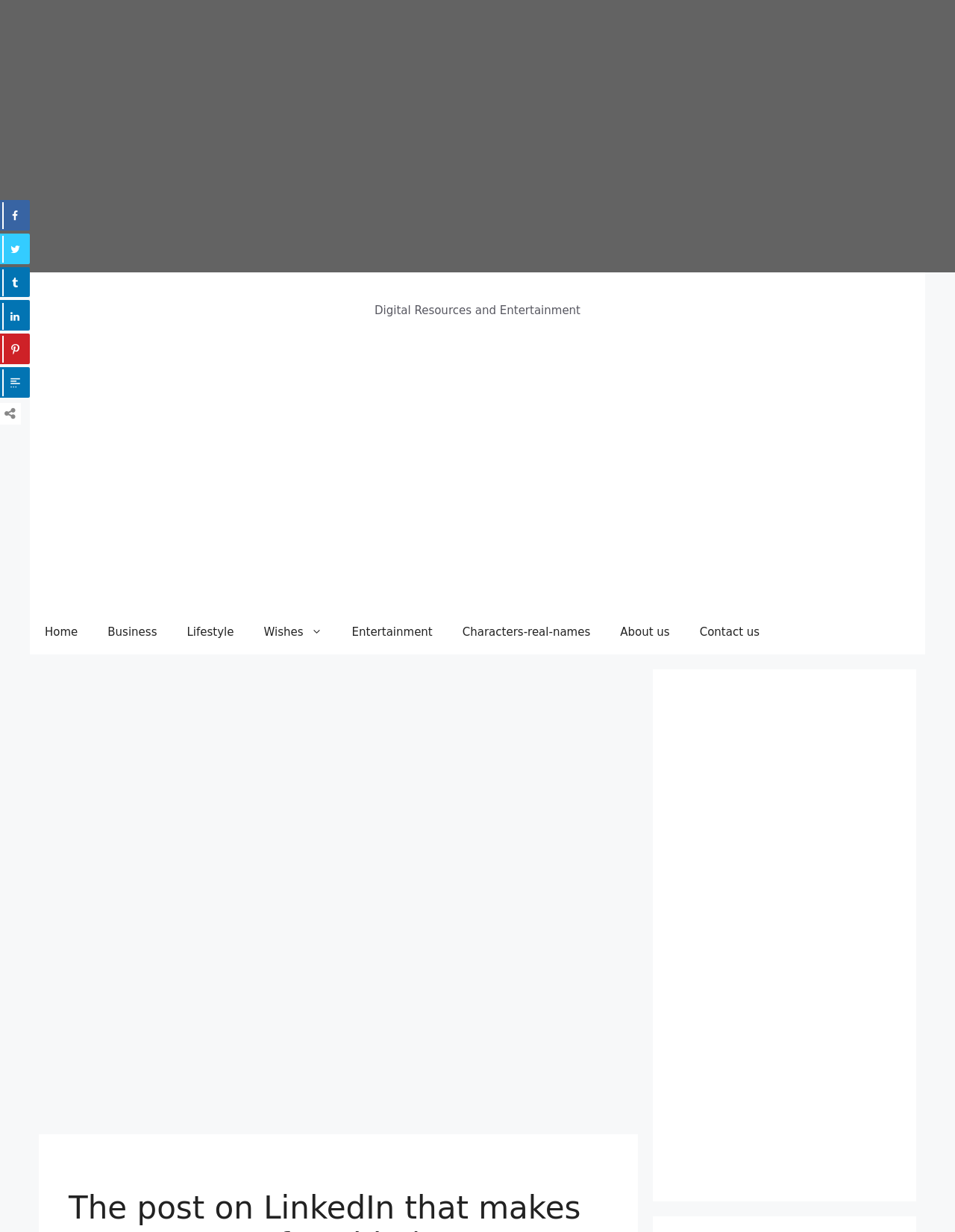Please find and report the bounding box coordinates of the element to click in order to perform the following action: "View the Entertainment section". The coordinates should be expressed as four float numbers between 0 and 1, in the format [left, top, right, bottom].

[0.353, 0.495, 0.469, 0.531]